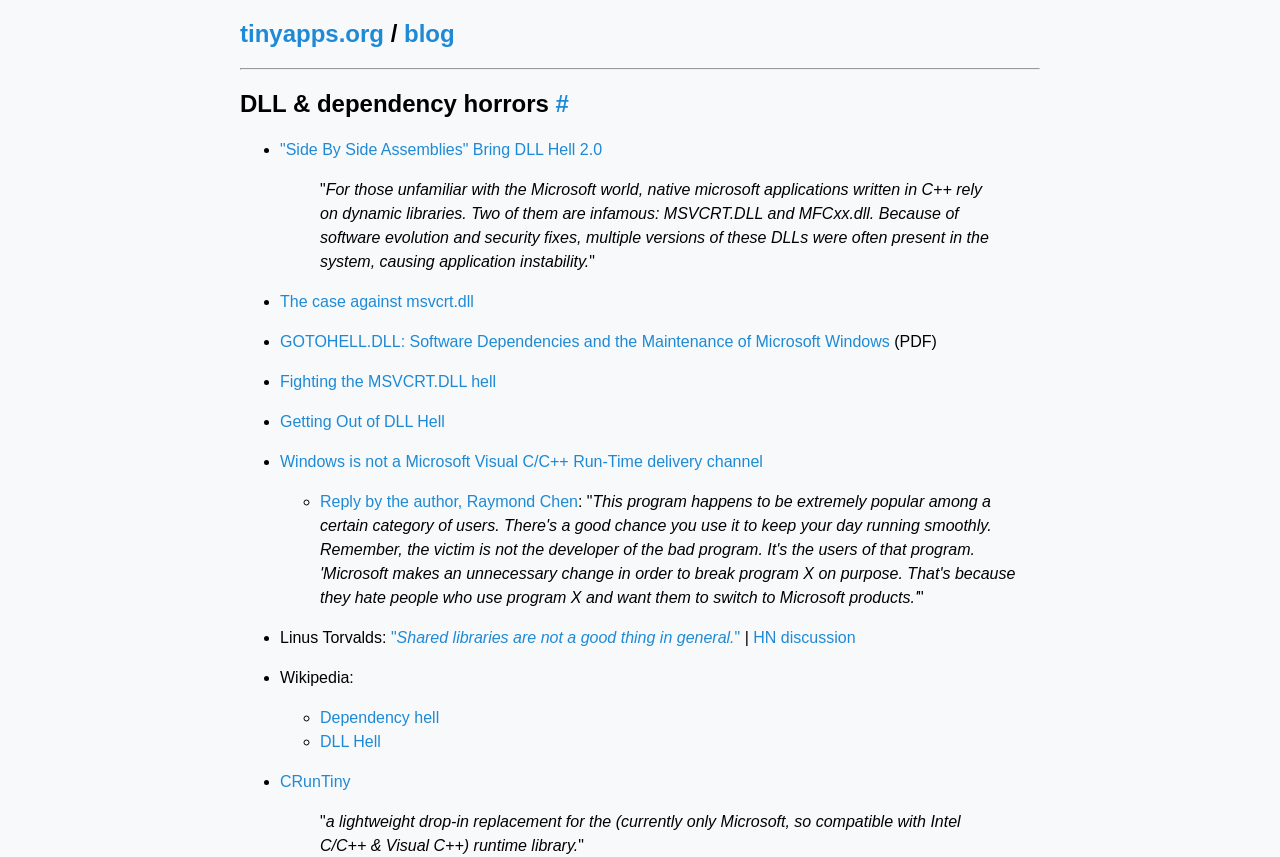Can you specify the bounding box coordinates of the area that needs to be clicked to fulfill the following instruction: "download the PDF of GOTOHELL.DLL: Software Dependencies and the Maintenance of Microsoft Windows"?

[0.695, 0.389, 0.732, 0.409]